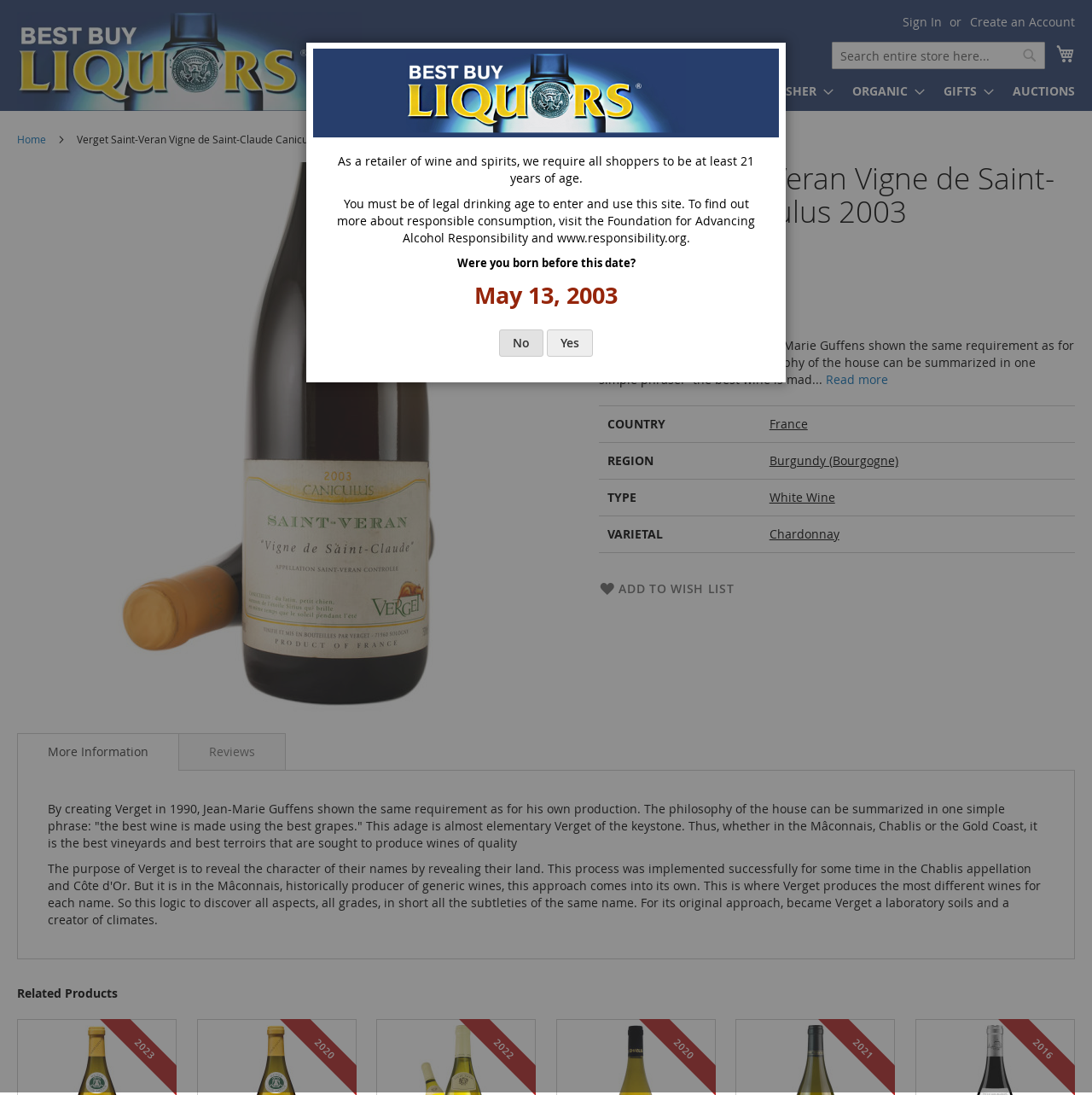What is the name of the wine store?
Please respond to the question with a detailed and informative answer.

I found the answer by looking at the store logo image, which has the text 'Best Buy Liquors' on it. This image is located at the top left corner of the webpage.